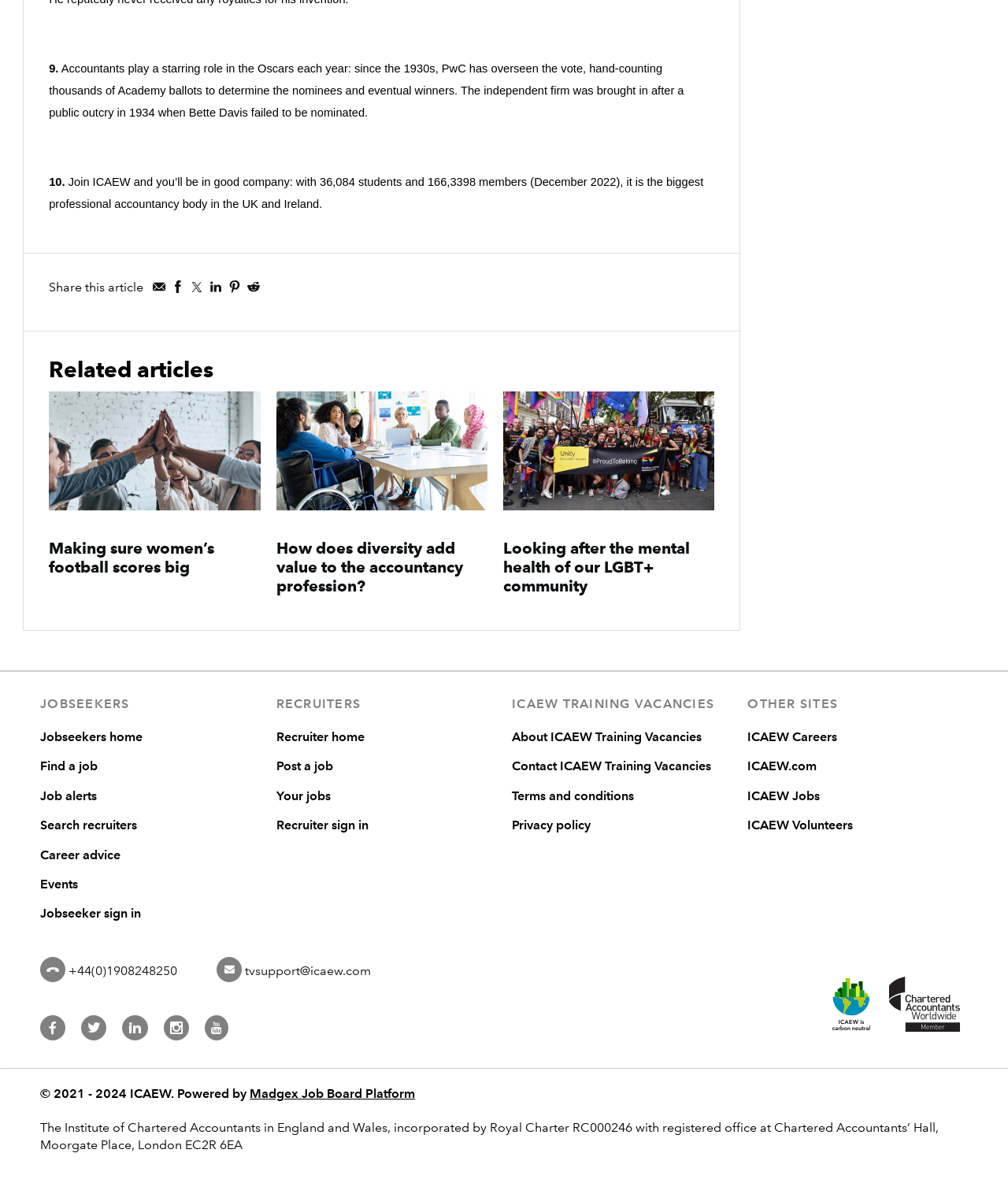Answer the following query concisely with a single word or phrase:
What is the profession of the people mentioned in the article?

Accountants